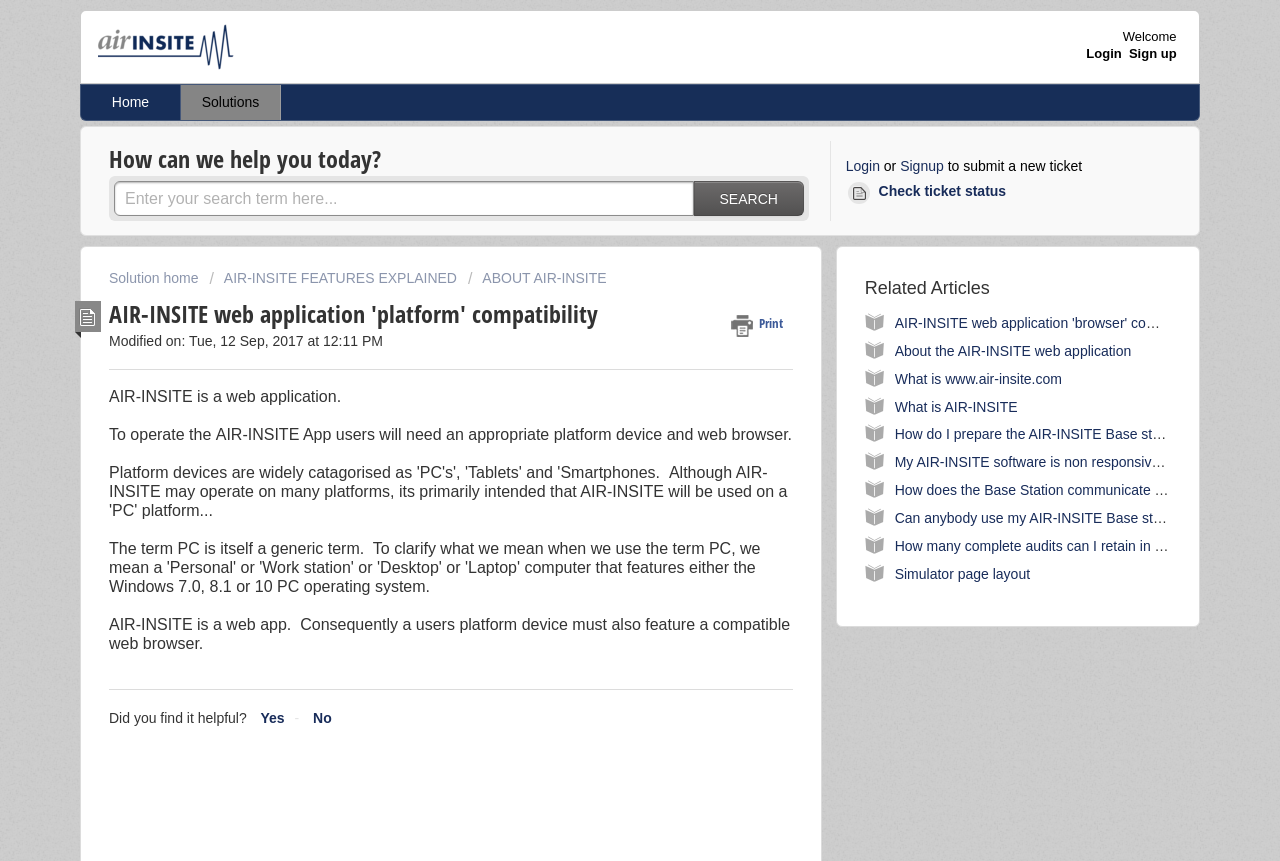Is AIR-INSITE compatible with all web browsers?
Respond with a short answer, either a single word or a phrase, based on the image.

No